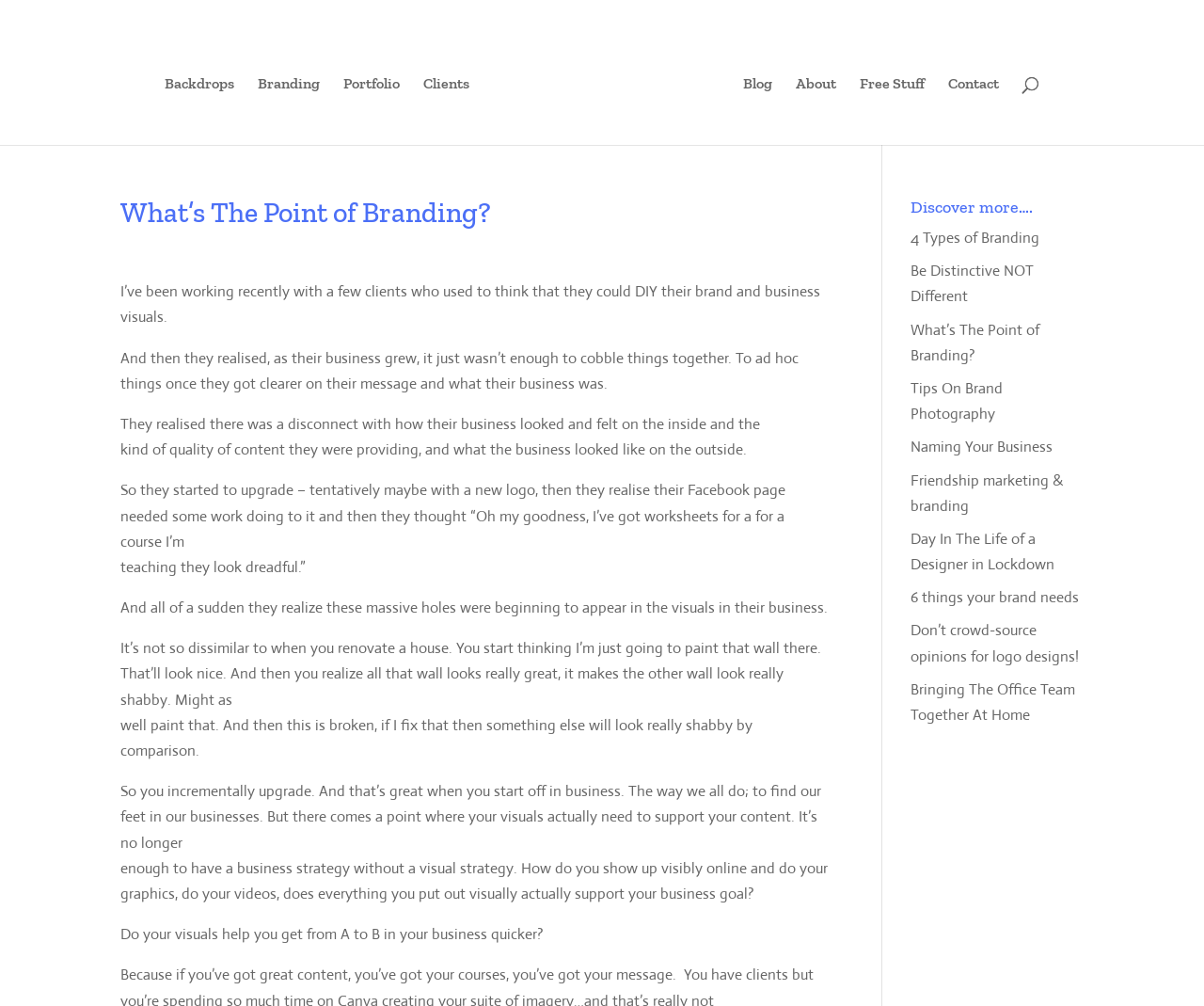Your task is to extract the text of the main heading from the webpage.

What’s The Point of Branding?